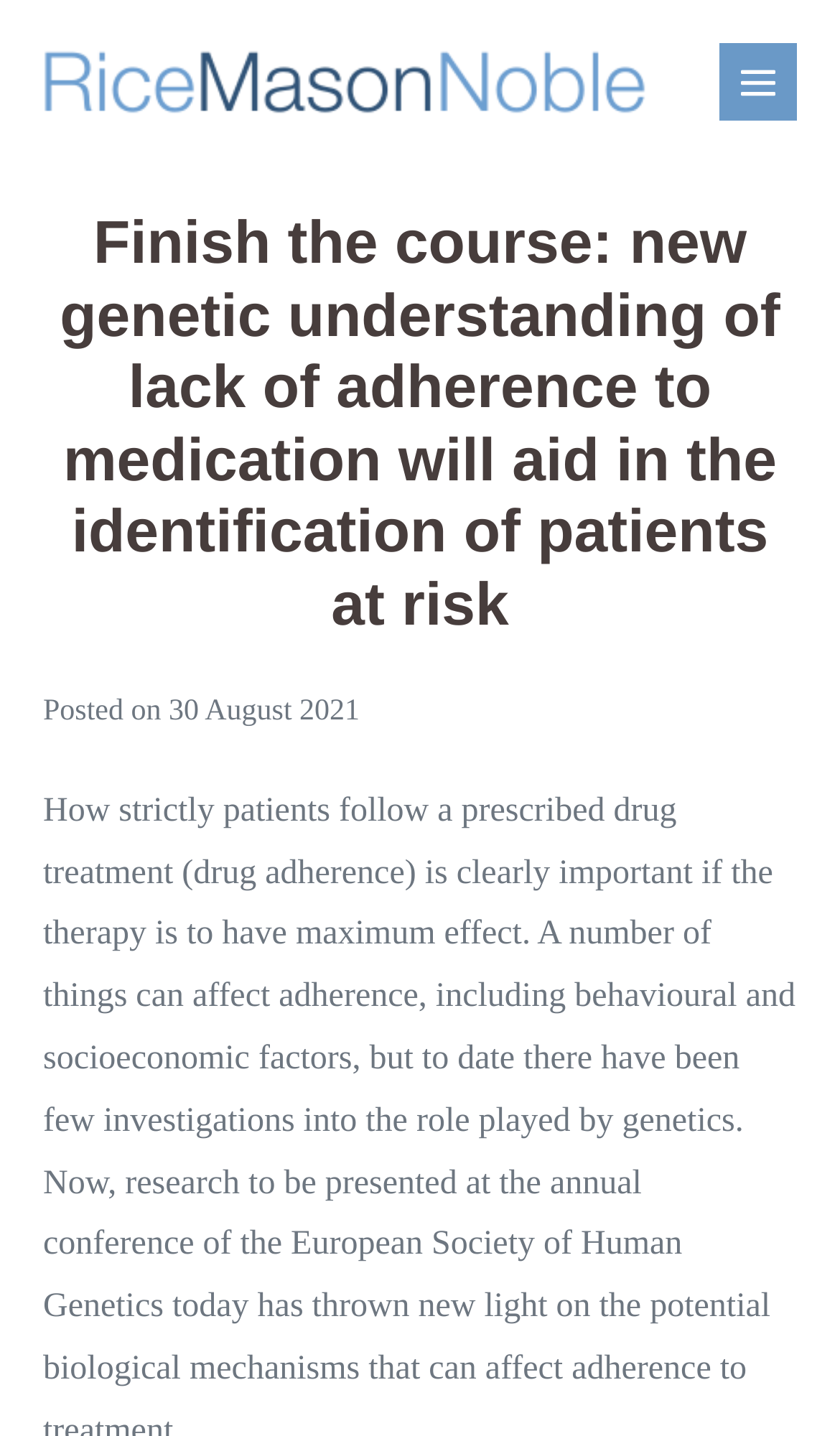What is the type of content on this webpage?
Refer to the image and offer an in-depth and detailed answer to the question.

The webpage appears to be an article, as it has a title, a posting date, and a body of text, which are typical characteristics of an article.